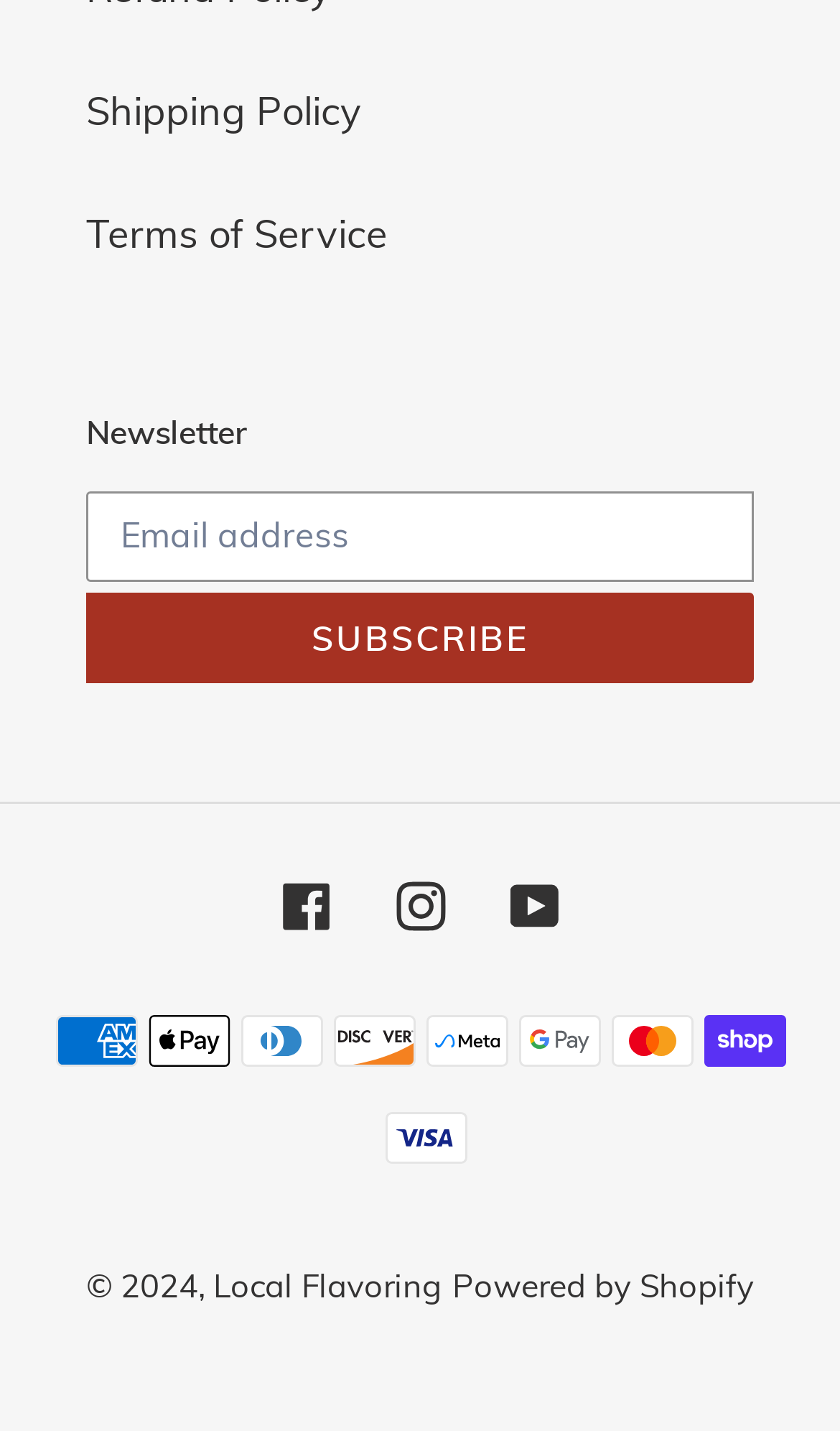How many links are available in the footer?
Answer the question with detailed information derived from the image.

I counted the number of links available in the footer section of the webpage, which are Shipping Policy, Terms of Service, Local Flavoring, and Powered by Shopify, so the answer is 4.